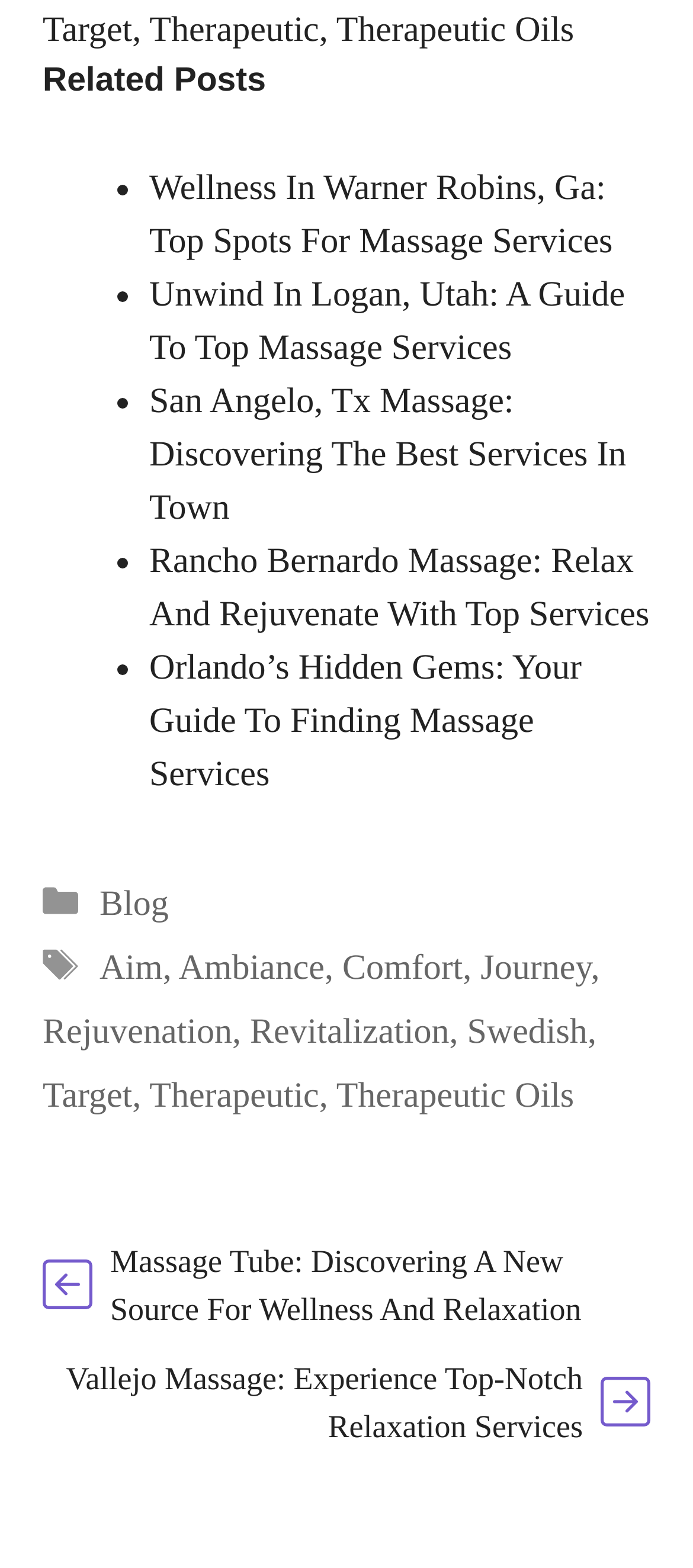Answer the question below with a single word or a brief phrase: 
How many tags are listed in the footer?

8